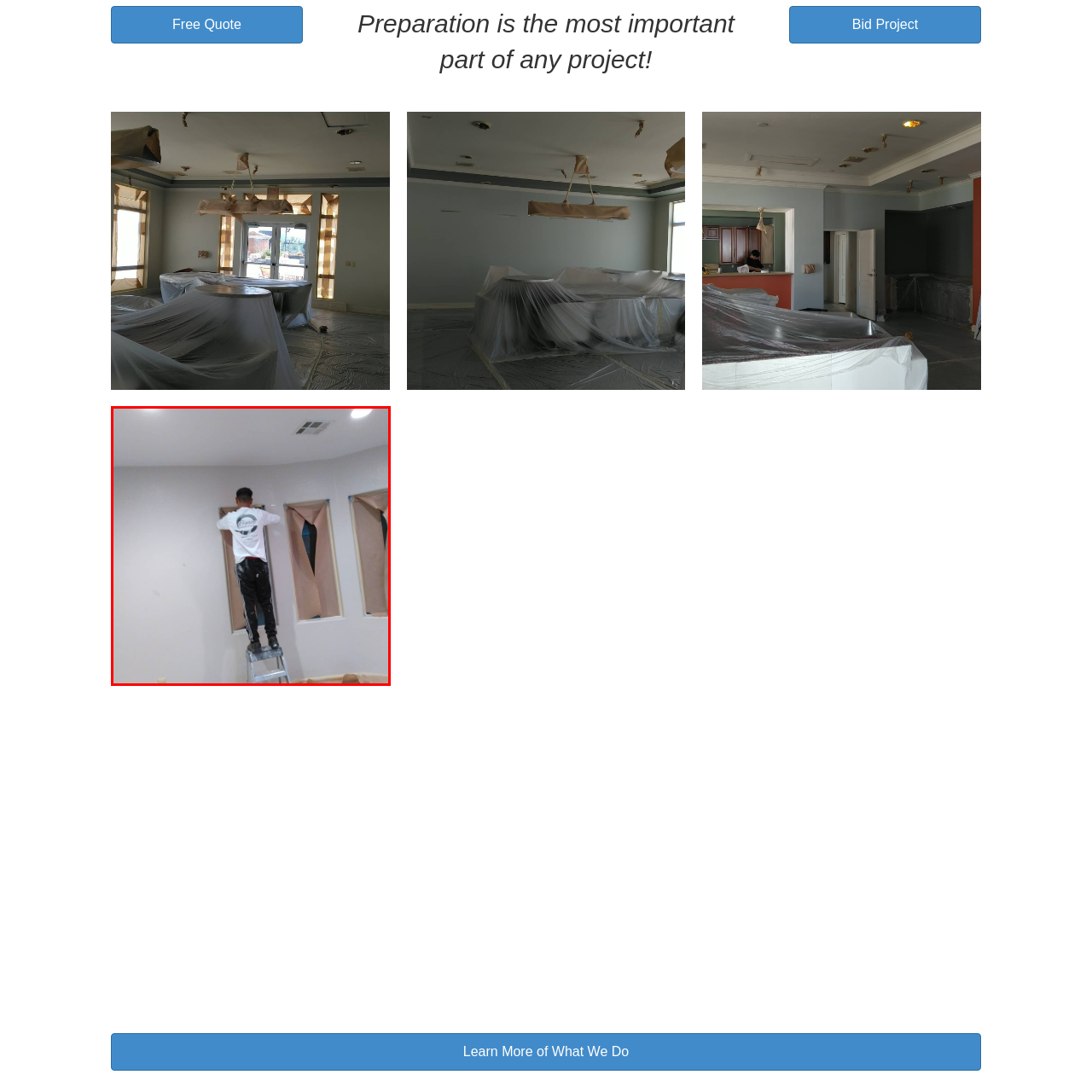Check the section outlined in red, What is the purpose of the beige paper or fabric? Please reply with a single word or phrase.

Preparation for painting or renovation